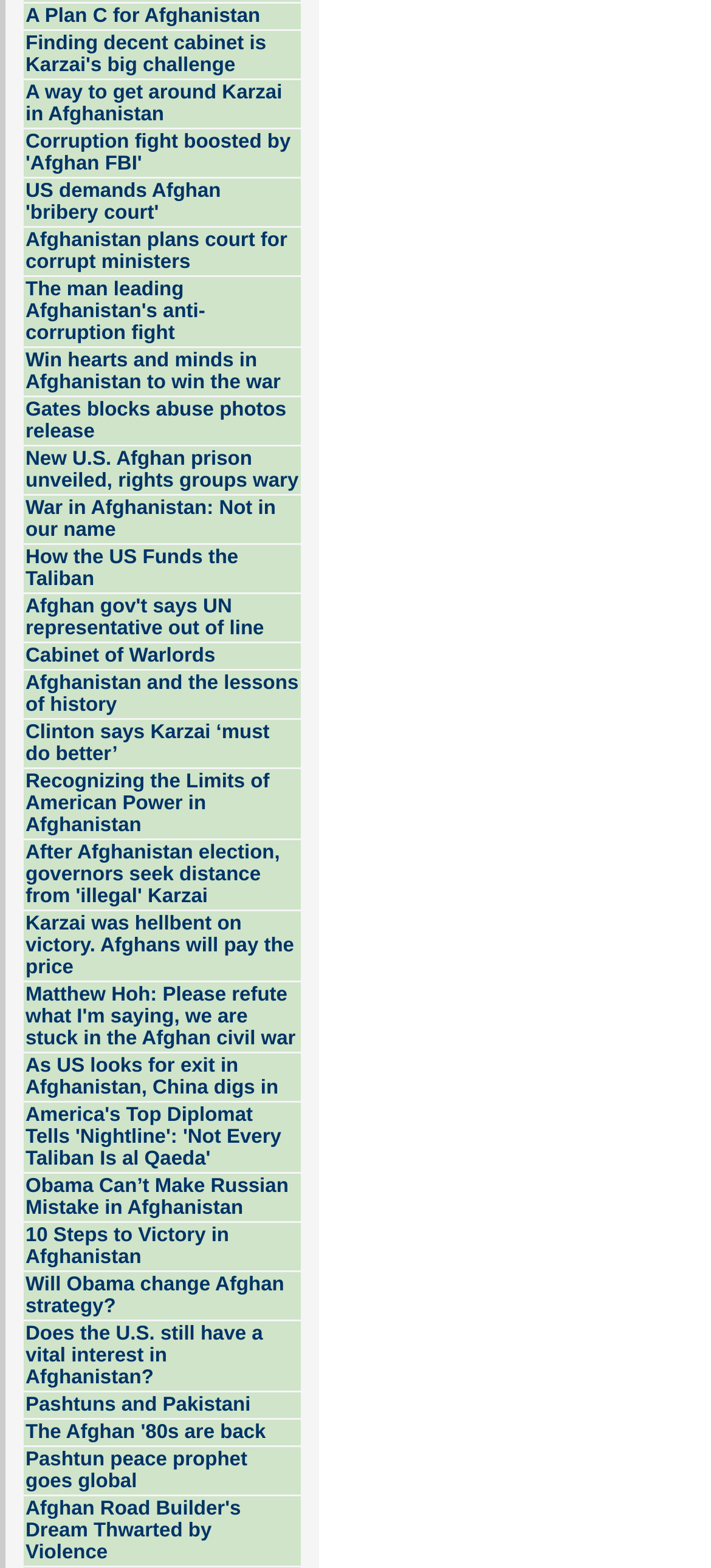Based on the element description: "Cabinet of Warlords", identify the bounding box coordinates for this UI element. The coordinates must be four float numbers between 0 and 1, listed as [left, top, right, bottom].

[0.036, 0.411, 0.303, 0.425]